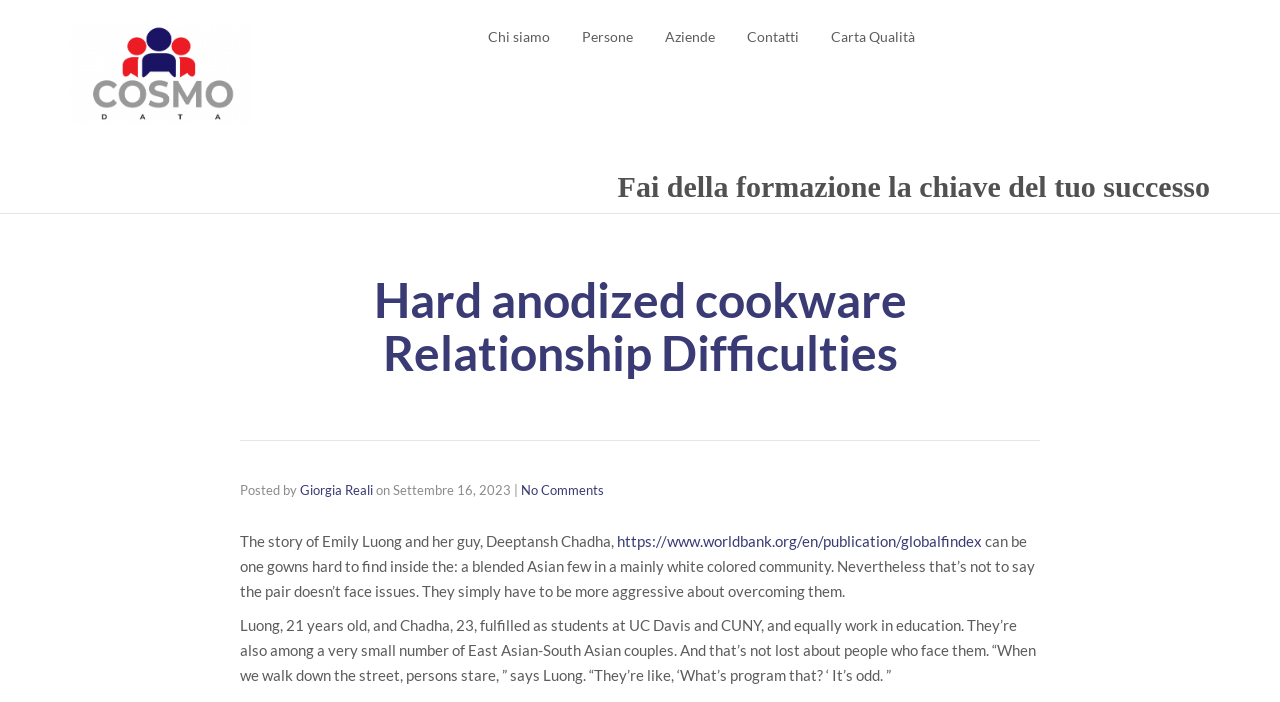Can you extract the headline from the webpage for me?

Hard anodized cookware Relationship Difficulties